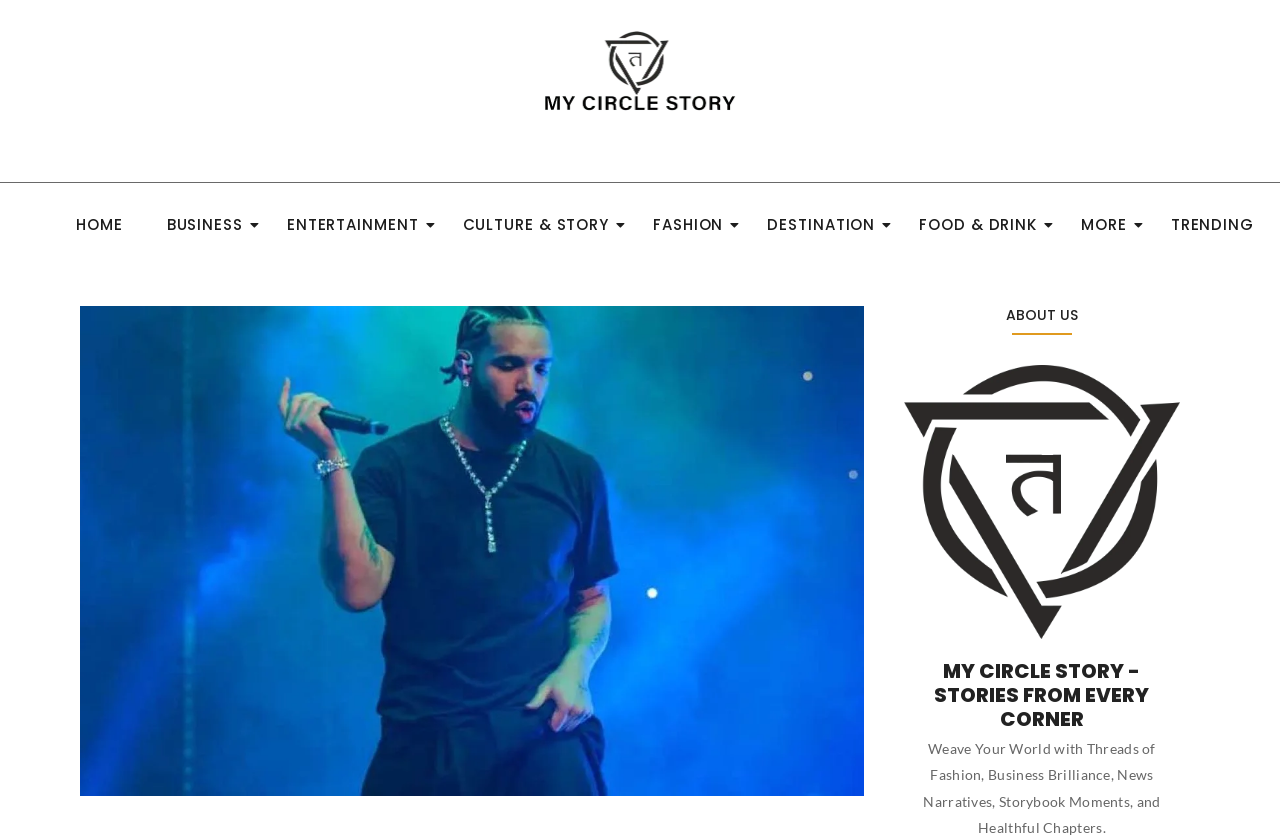Generate the text content of the main heading of the webpage.

“Why is Drake Trending? Exploring the Latest Social Media Buzz and Leaked Video Speculation”